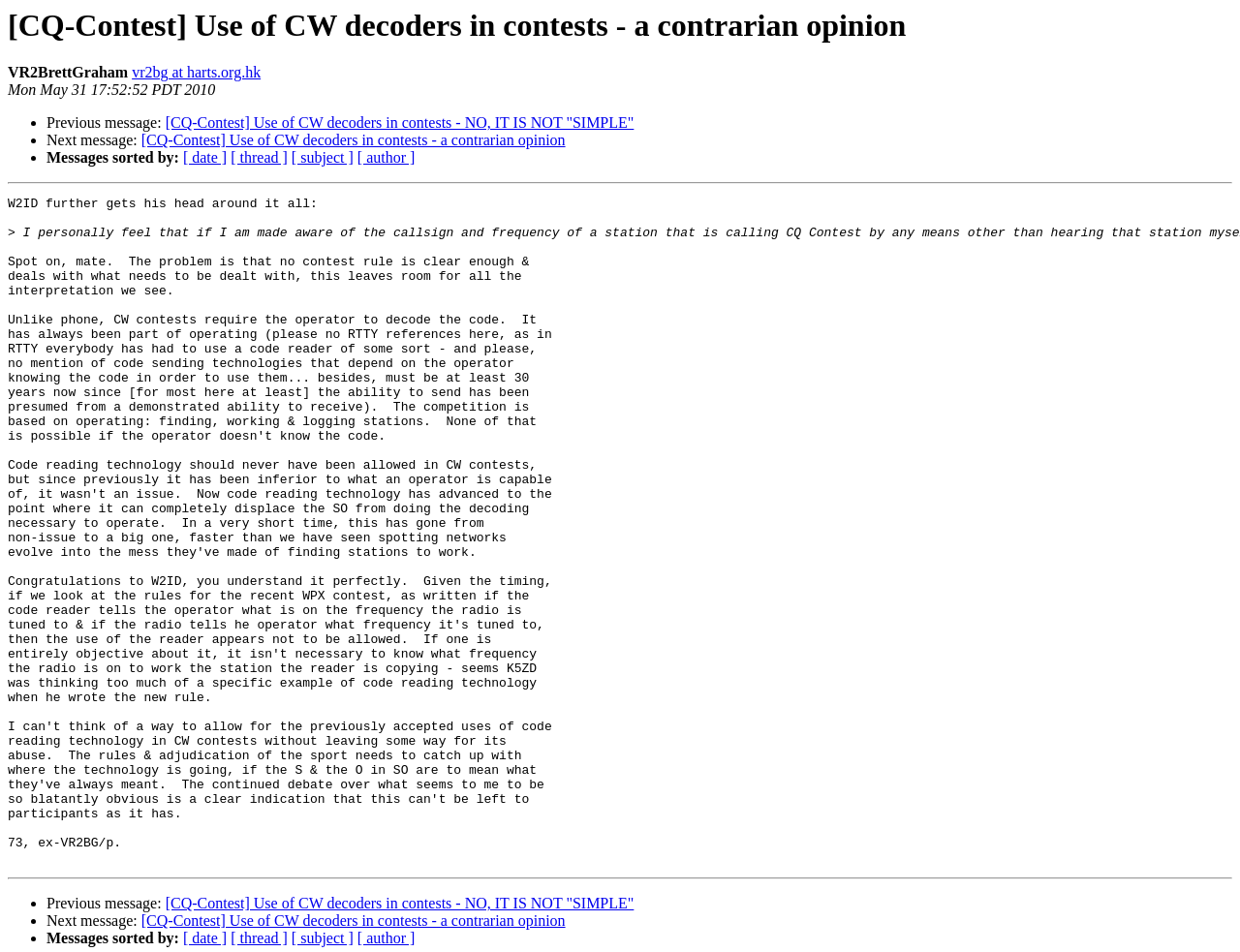Specify the bounding box coordinates of the area to click in order to follow the given instruction: "Sort messages by date."

[0.148, 0.157, 0.183, 0.174]